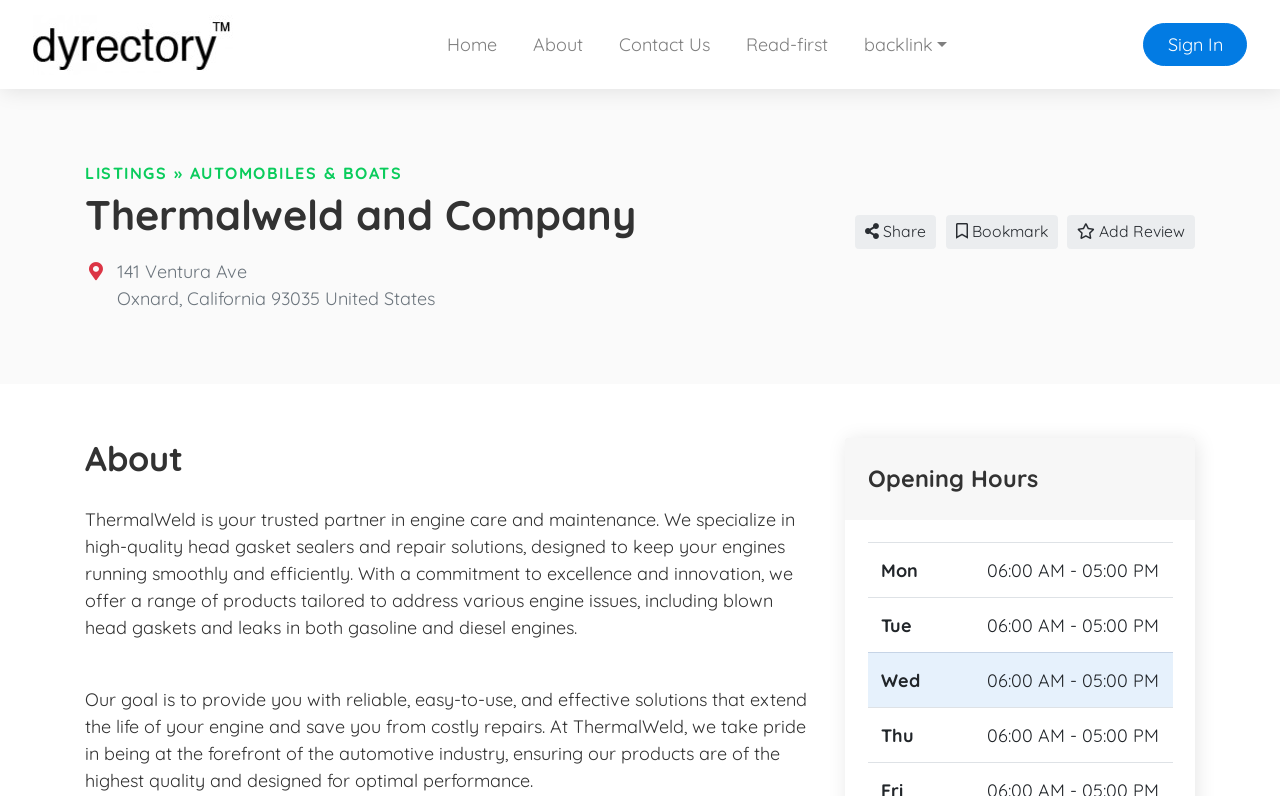Answer this question using a single word or a brief phrase:
How can users interact with Thermalweld and Company's listing?

Share, Bookmark, Add Review